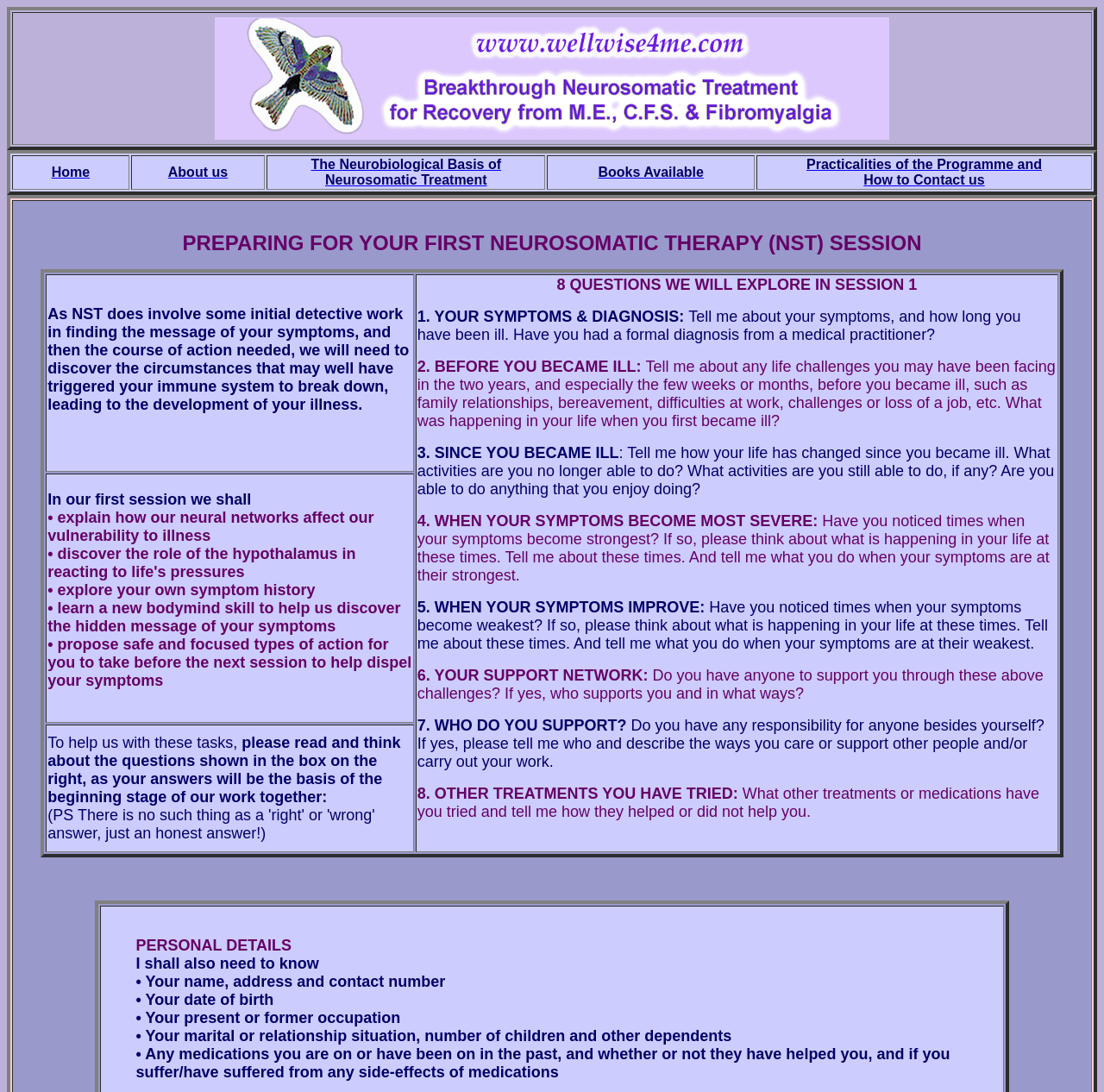What is the goal of the first session?
Using the image, answer in one word or phrase.

To propose safe and focused actions to dispel symptoms